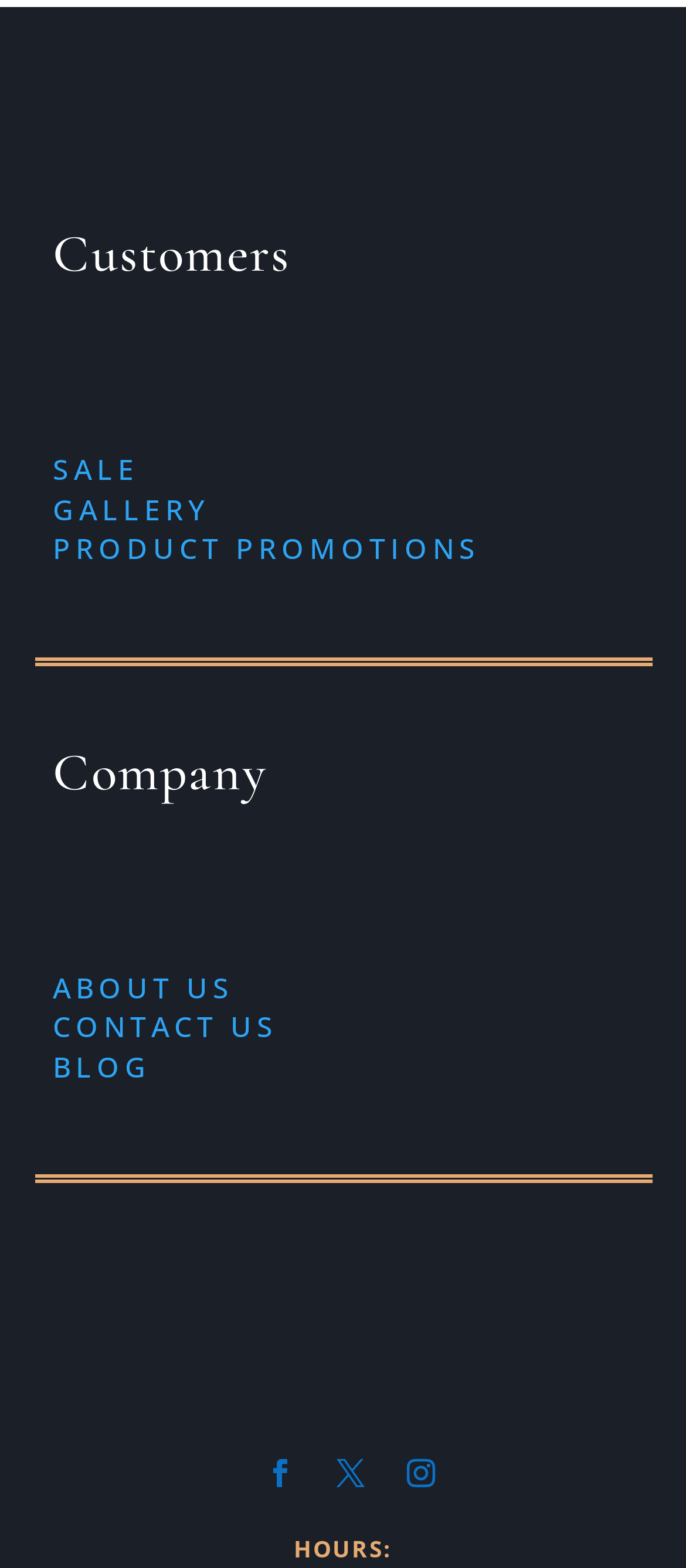Find the bounding box coordinates for the element that must be clicked to complete the instruction: "Check the HOURS". The coordinates should be four float numbers between 0 and 1, indicated as [left, top, right, bottom].

[0.428, 0.978, 0.572, 0.998]